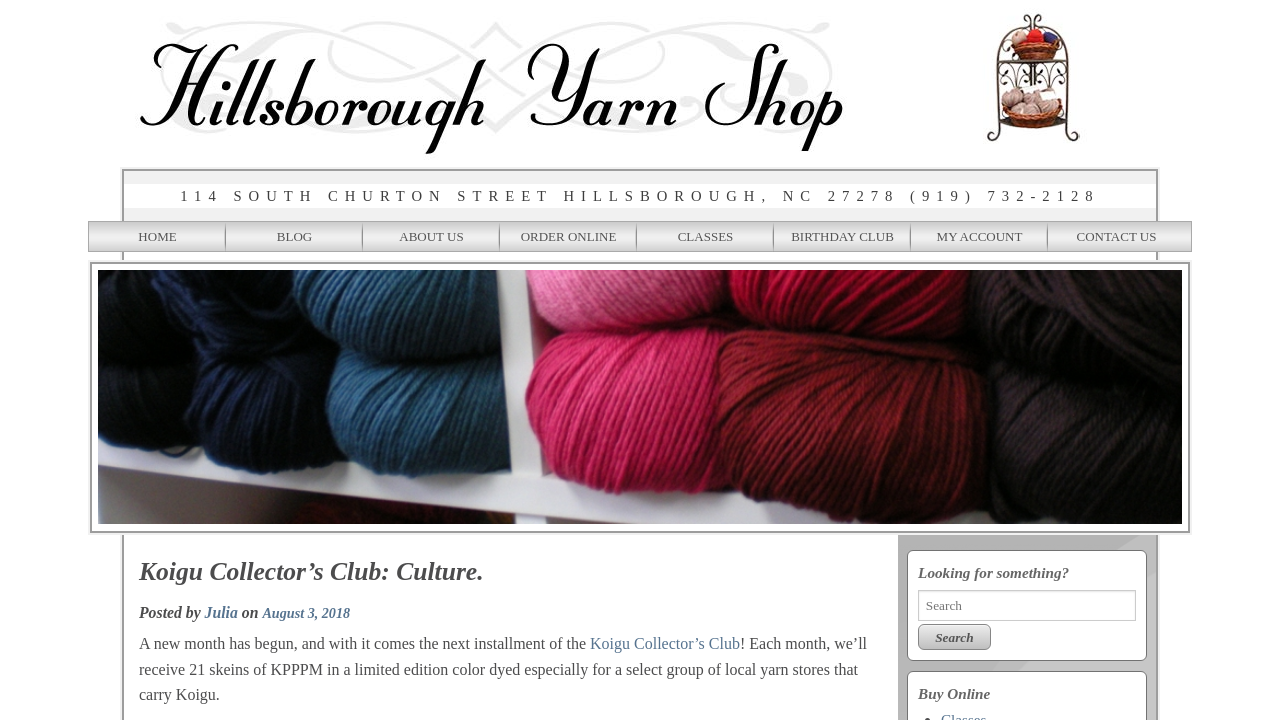Give a detailed account of the webpage's layout and content.

The webpage is about the Koigu Collector's Club, specifically the Culture edition. At the top of the page, there is a large image spanning almost the entire width of the page. Below the image, there is a row of links, including "HOME", "BLOG", "ABOUT US", and others, which are evenly spaced and centered at the top of the page.

To the right of the links, there is a smaller image. Below the row of links, there is a heading that reads "Koigu Collector's Club: Culture." followed by a subheading that indicates the post was written by Julia on August 3, 2018. The author's name and date are clickable links.

The main content of the page is a paragraph of text that describes the Koigu Collector's Club, stating that each month, members will receive 21 skeins of KPPPM in a limited edition color. The text is divided into two parts, with a link to the Koigu Collector's Club in the middle.

On the right side of the page, there is a section with a heading that reads "Looking for something?" followed by a search bar with a textbox and a "Search" button. Below the search bar, there is another heading that reads "Buy Online".

Overall, the page has a clean and organized layout, with a focus on the Koigu Collector's Club and its offerings.